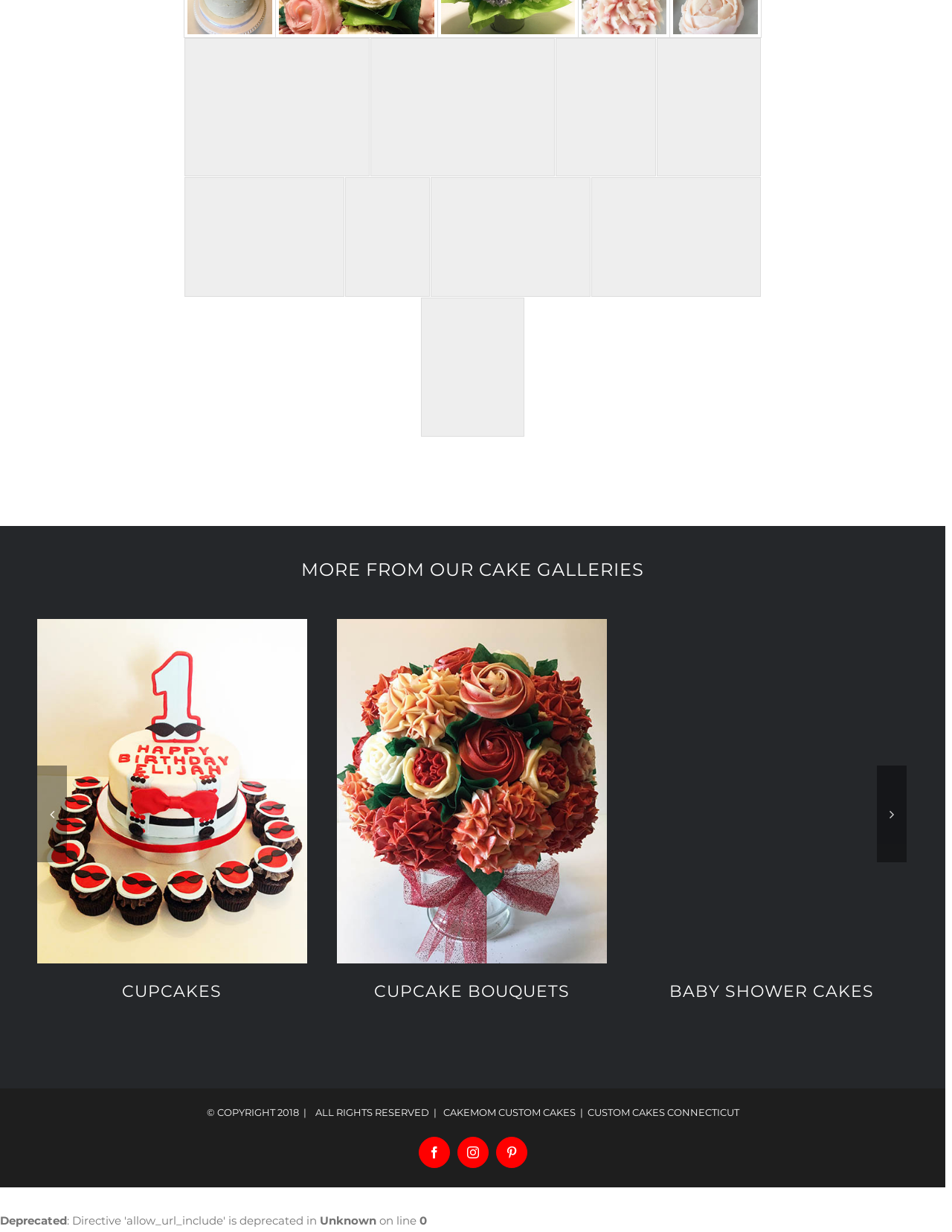Pinpoint the bounding box coordinates of the area that must be clicked to complete this instruction: "Browse KIDS’ CAKES".

[0.12, 0.796, 0.241, 0.813]